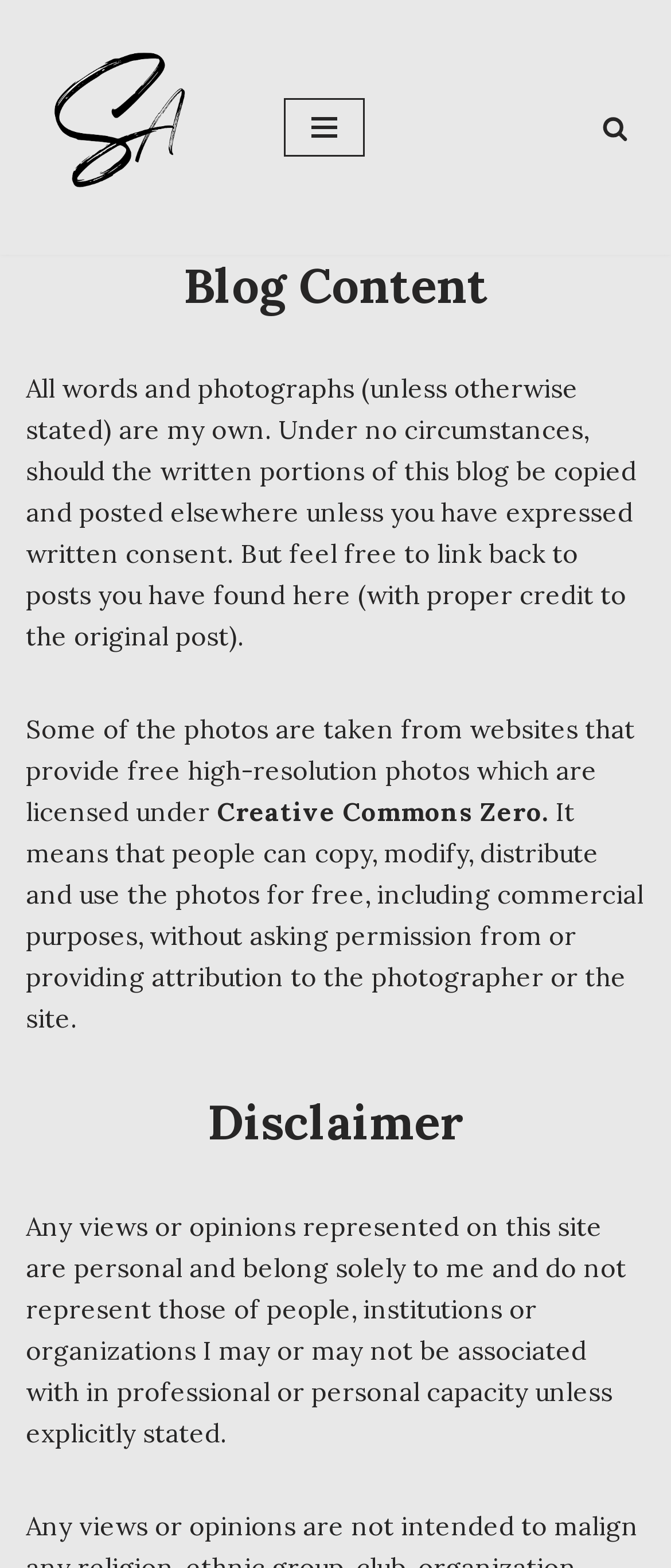Can users copy and post the blog's written content elsewhere?
Kindly give a detailed and elaborate answer to the question.

According to the text on the webpage, under no circumstances should the written portions of the blog be copied and posted elsewhere unless the user has expressed written consent from the blog owner, but users are free to link back to posts with proper credit to the original post.